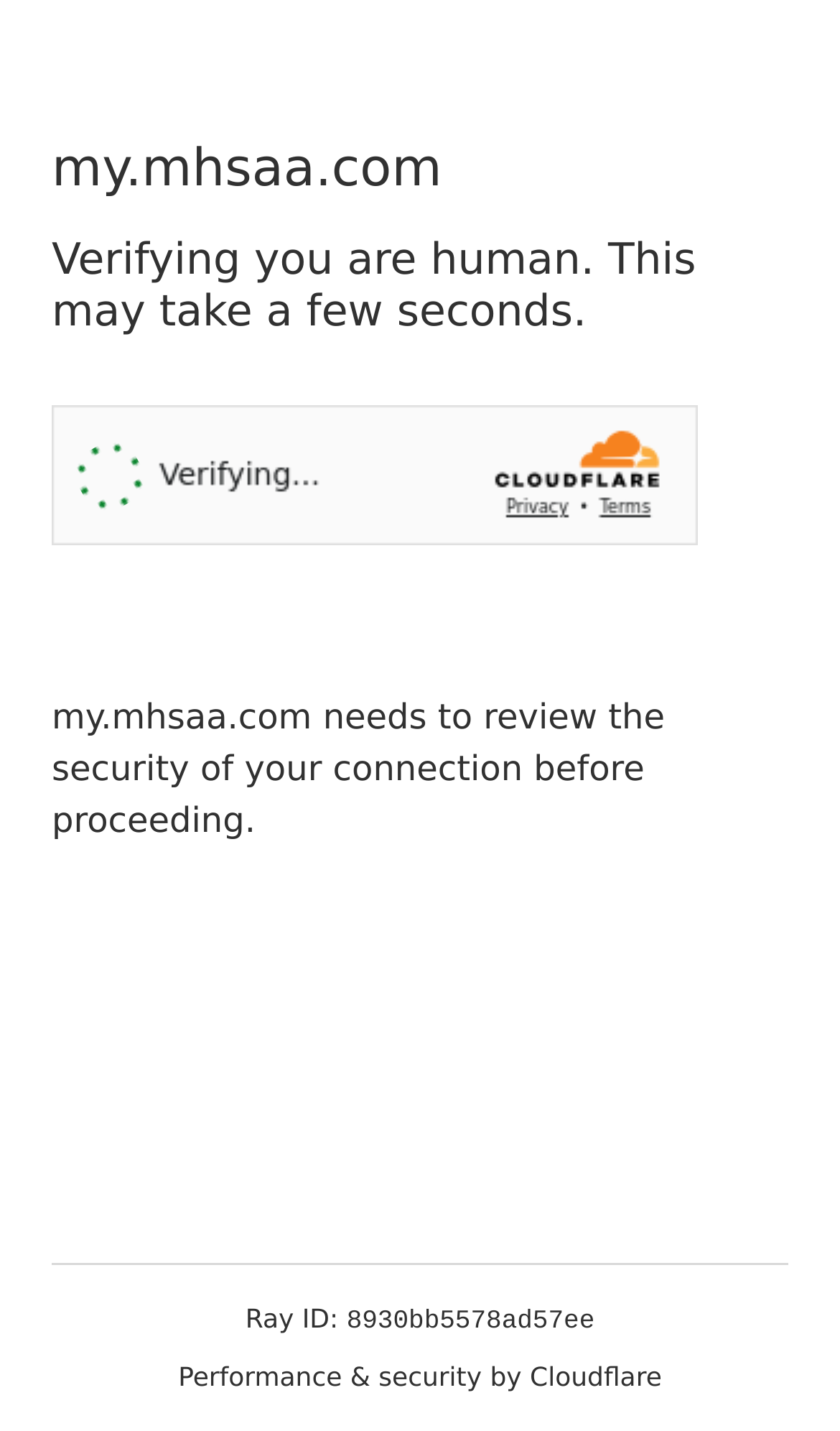Based on the image, provide a detailed and complete answer to the question: 
What is the purpose of the security challenge?

The security challenge is used to review the security of the user's connection before proceeding, as stated in the static text 'my.mhsaa.com needs to review the security of your connection before proceeding.'